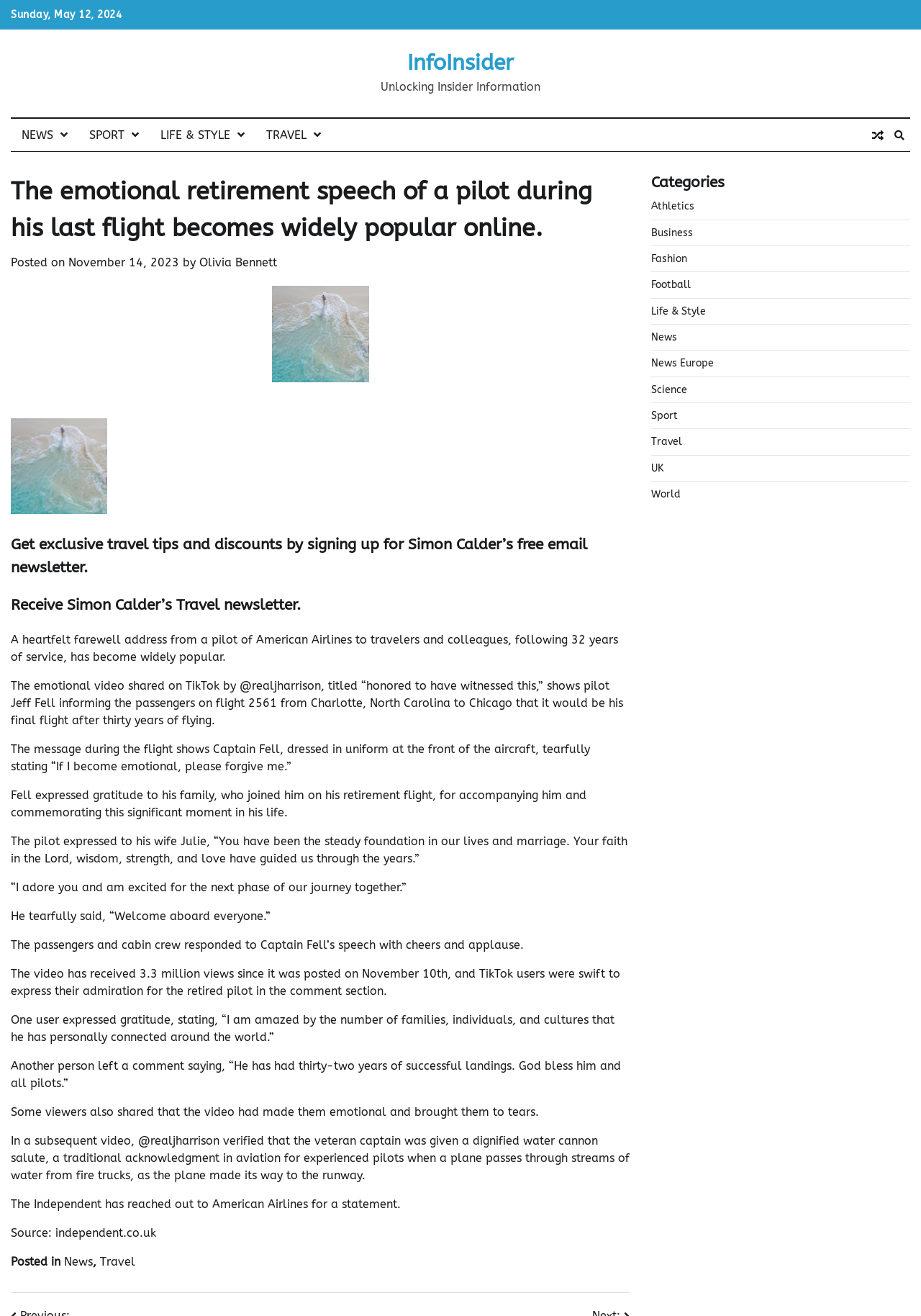Specify the bounding box coordinates of the area to click in order to execute this command: 'Click on the 'Receive Simon Calder’s Travel newsletter' link'. The coordinates should consist of four float numbers ranging from 0 to 1, and should be formatted as [left, top, right, bottom].

[0.012, 0.451, 0.684, 0.468]